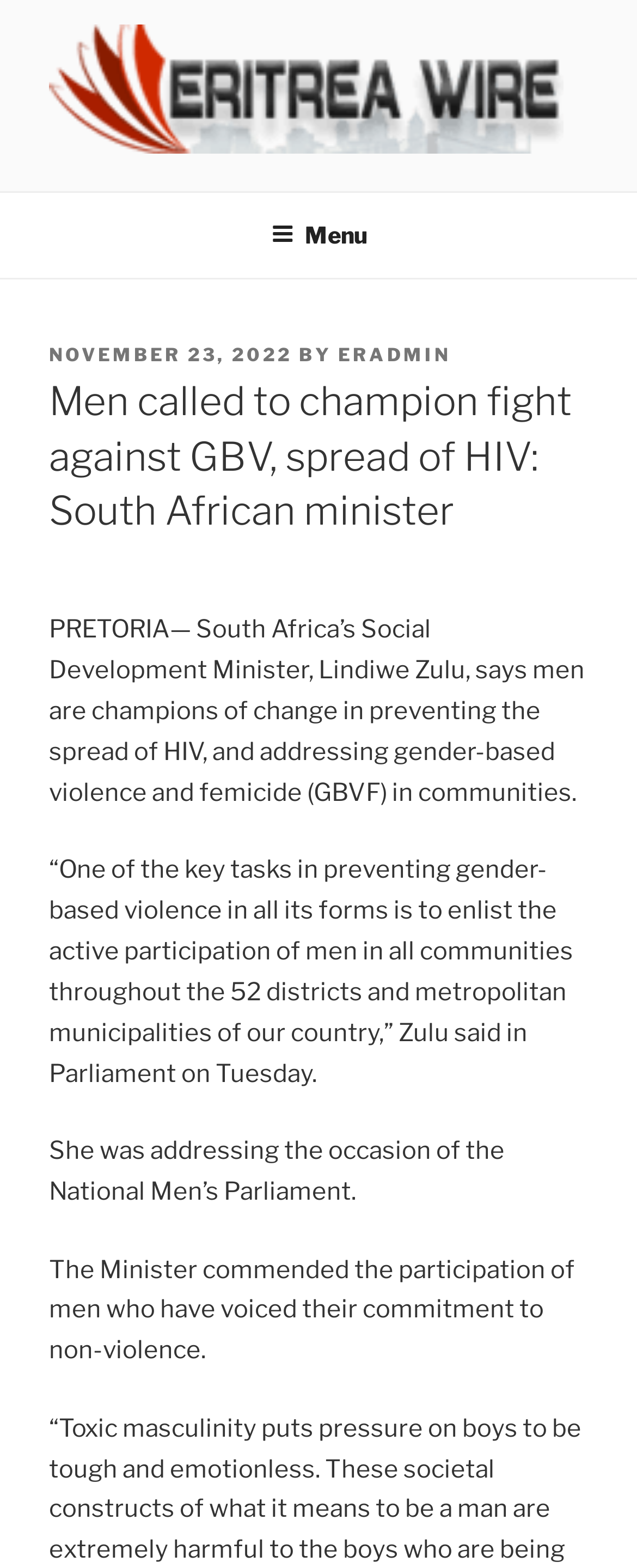Identify the bounding box coordinates for the UI element described as follows: alt="TriageNow Logo". Use the format (top-left x, top-left y, bottom-right x, bottom-right y) and ensure all values are floating point numbers between 0 and 1.

None